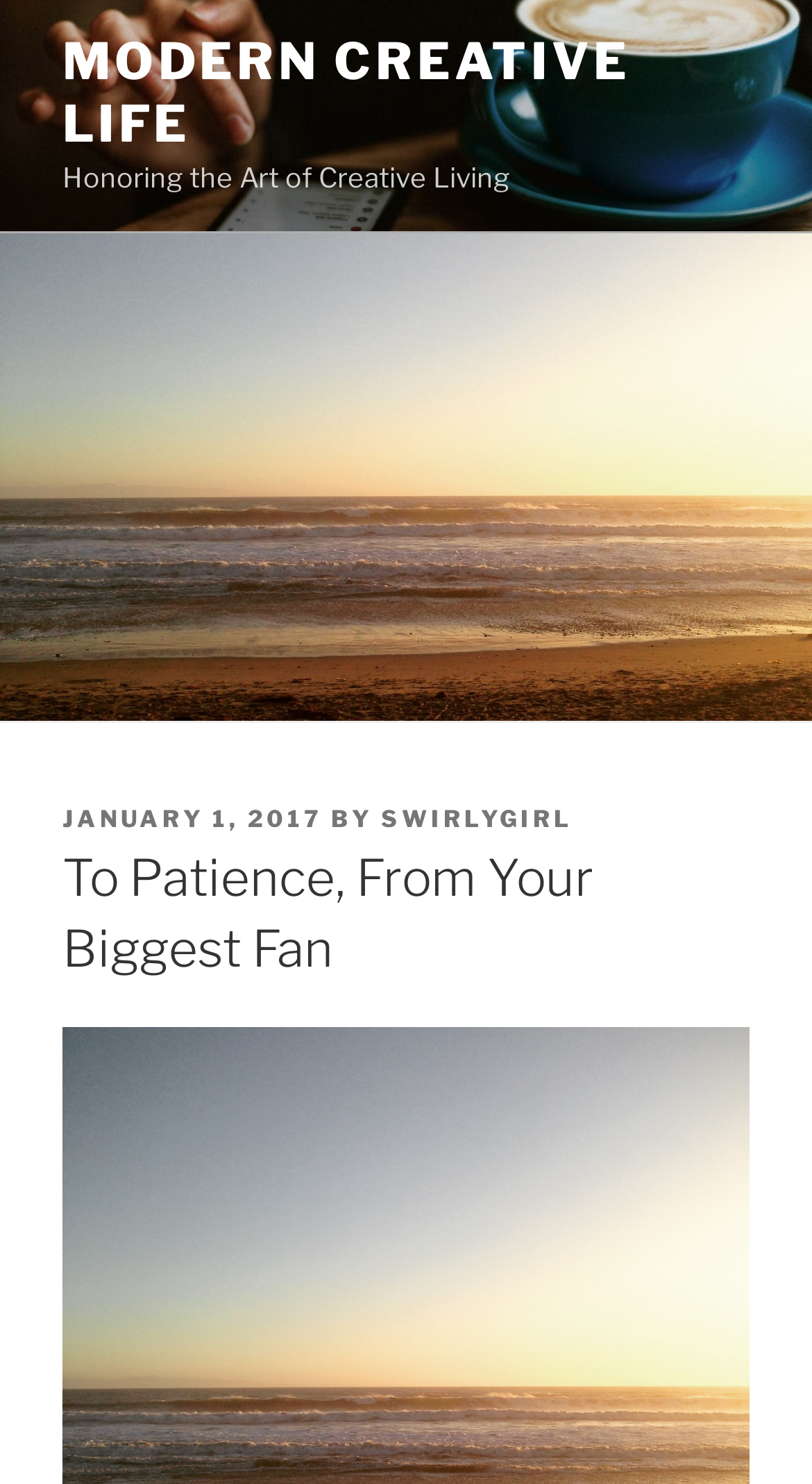What is the subtitle of the website?
Answer the question in a detailed and comprehensive manner.

The subtitle of the website can be found at the top of the webpage, where it says 'Honoring the Art of Creative Living' in a static text format.